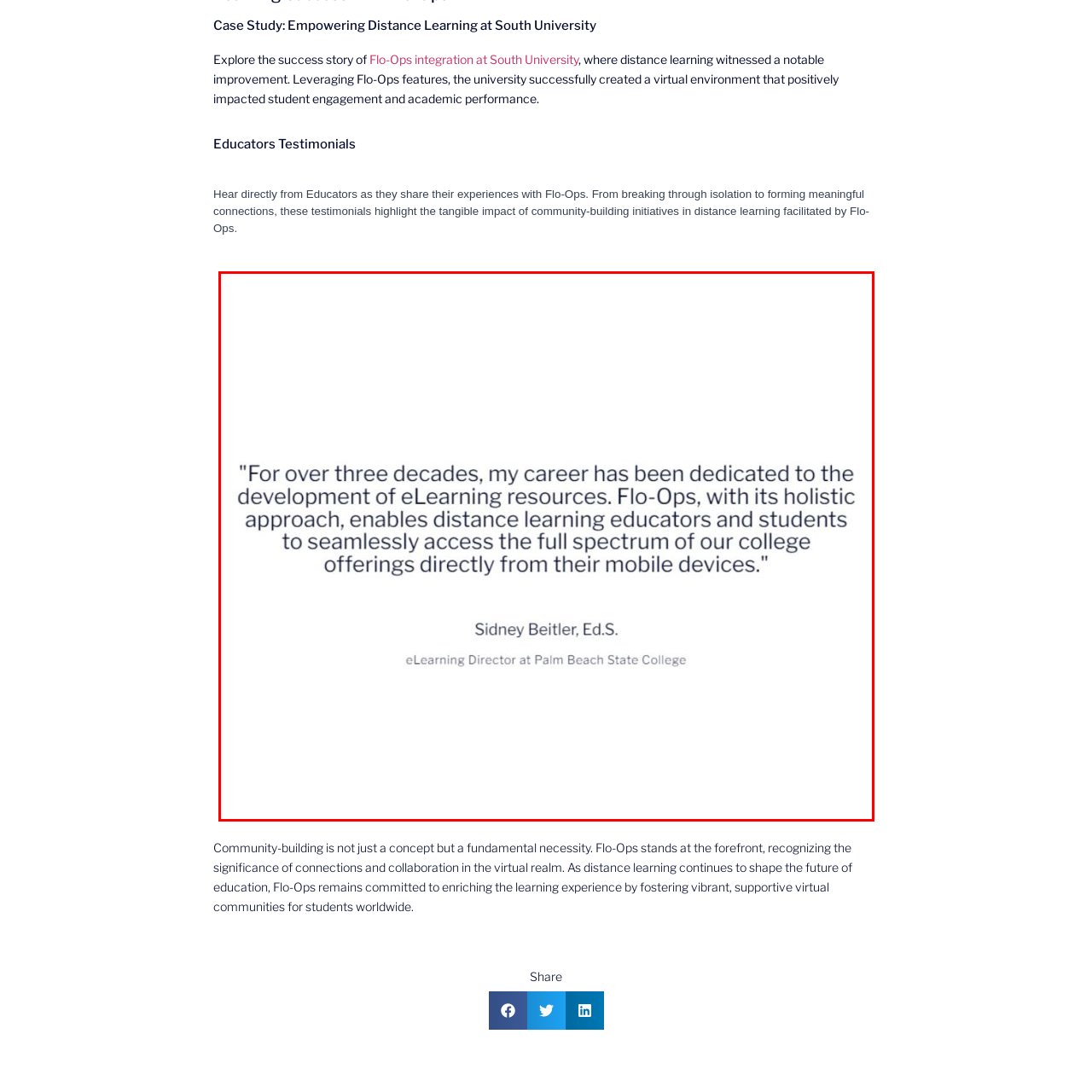What devices can educators and students use to connect with college offerings?
Please closely examine the image within the red bounding box and provide a detailed answer based on the visual information.

The caption states that Flo-Ops enables educators and students to seamlessly connect with a full range of college offerings directly from mobile devices.